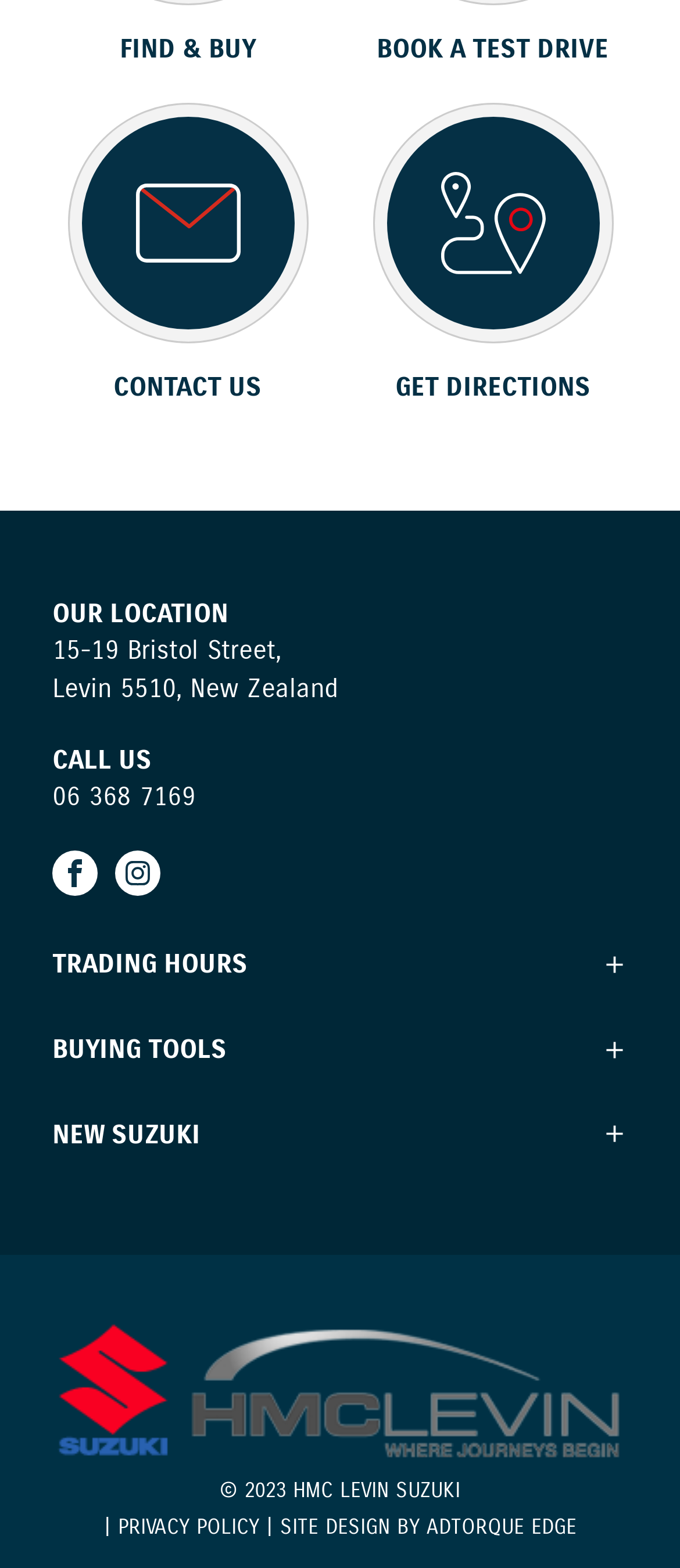Provide the bounding box coordinates for the area that should be clicked to complete the instruction: "Click Contact Us".

[0.077, 0.066, 0.474, 0.259]